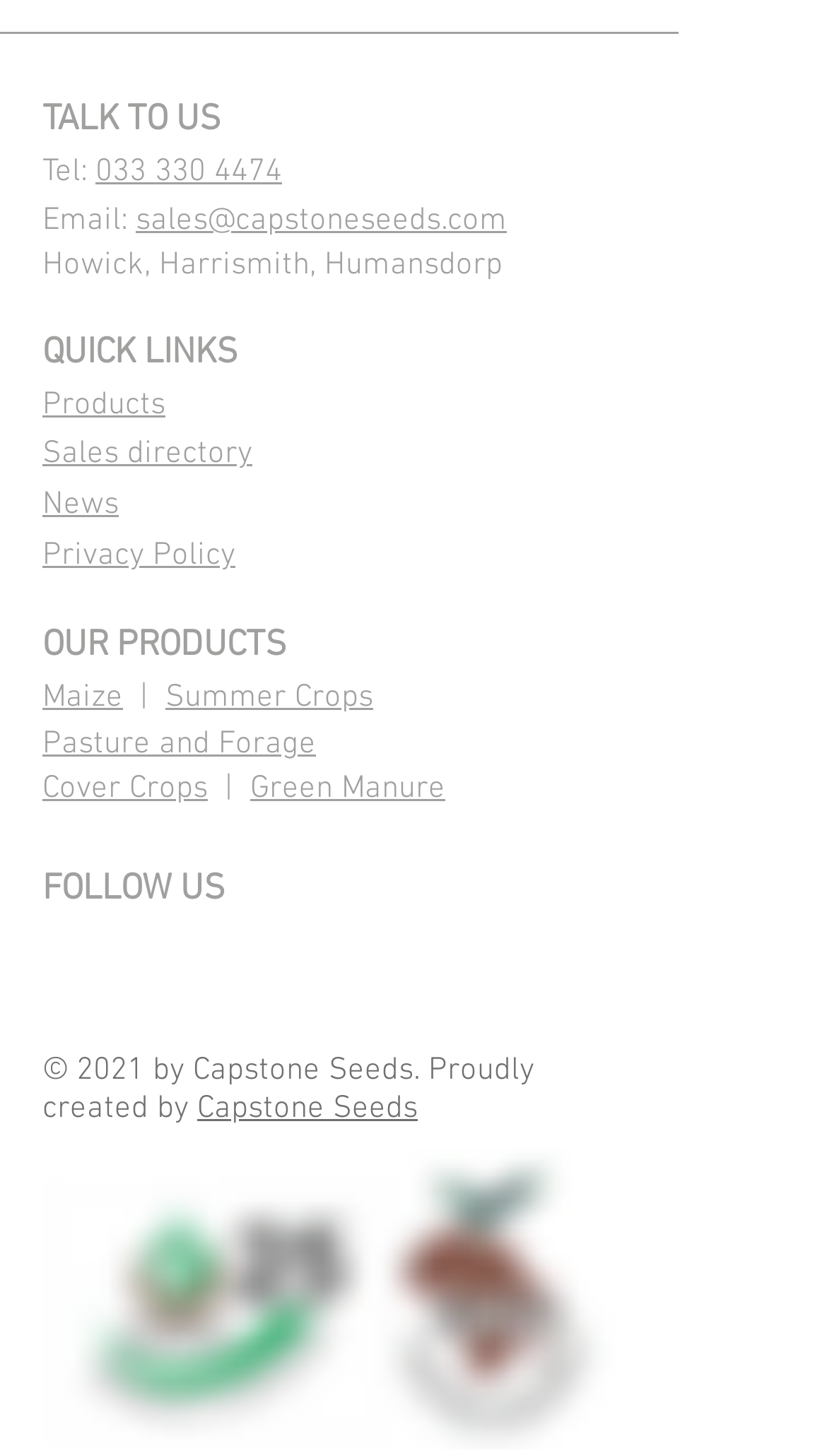Please determine the bounding box coordinates for the UI element described here. Use the format (top-left x, top-left y, bottom-right x, bottom-right y) with values bounded between 0 and 1: Maize

[0.051, 0.465, 0.149, 0.491]